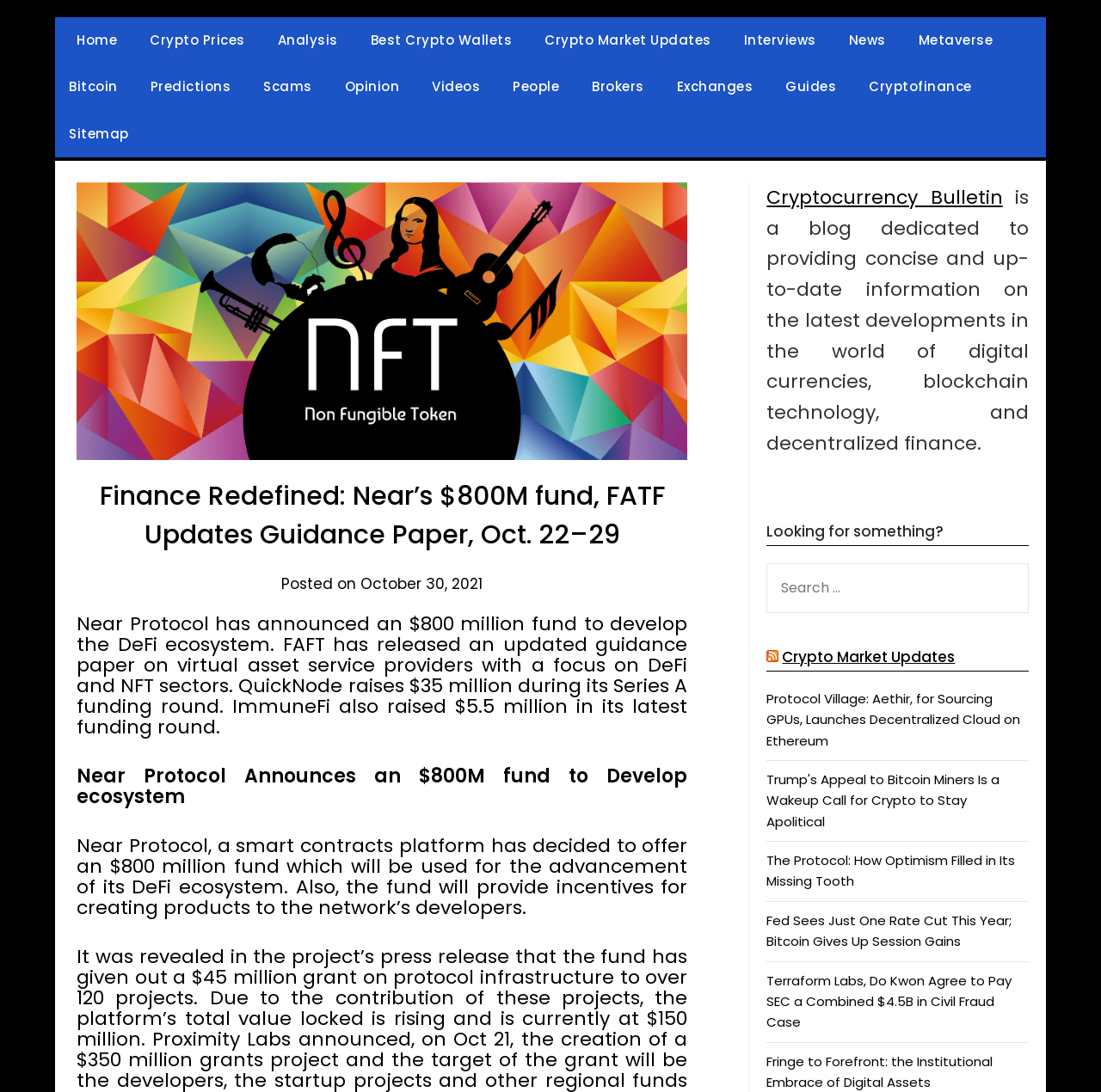Locate the bounding box of the UI element with the following description: "parent_node: Previous".

None